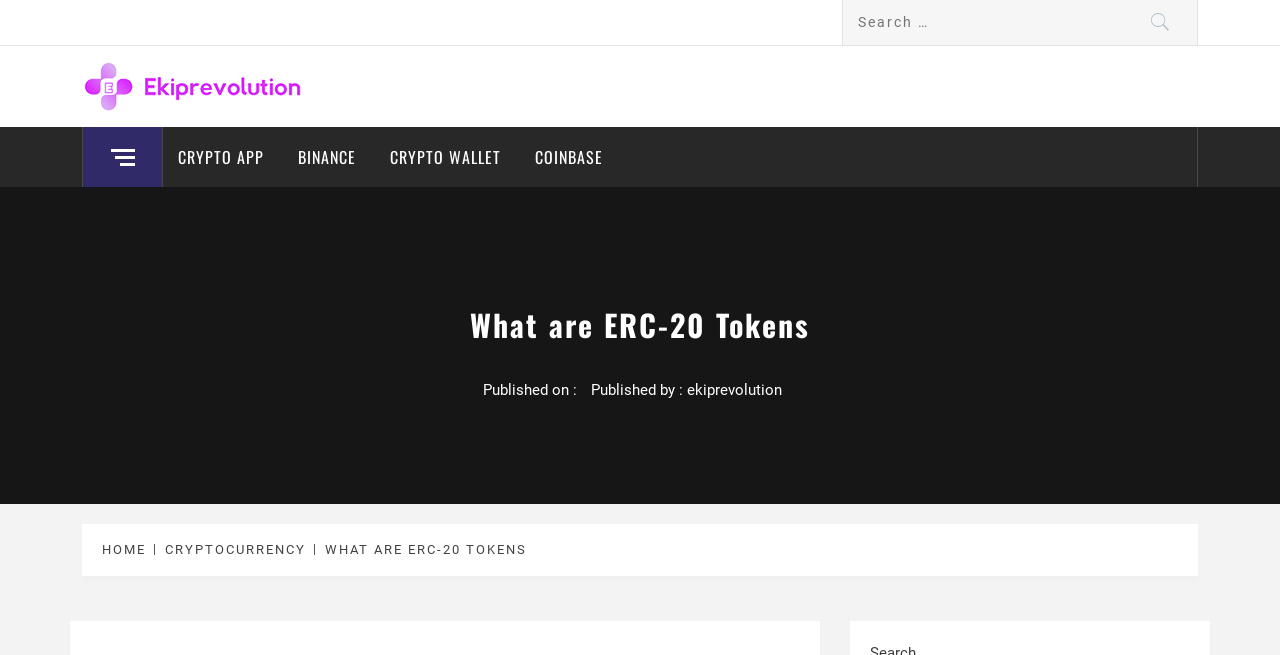Specify the bounding box coordinates of the area that needs to be clicked to achieve the following instruction: "Go to HOME page".

[0.08, 0.827, 0.12, 0.85]